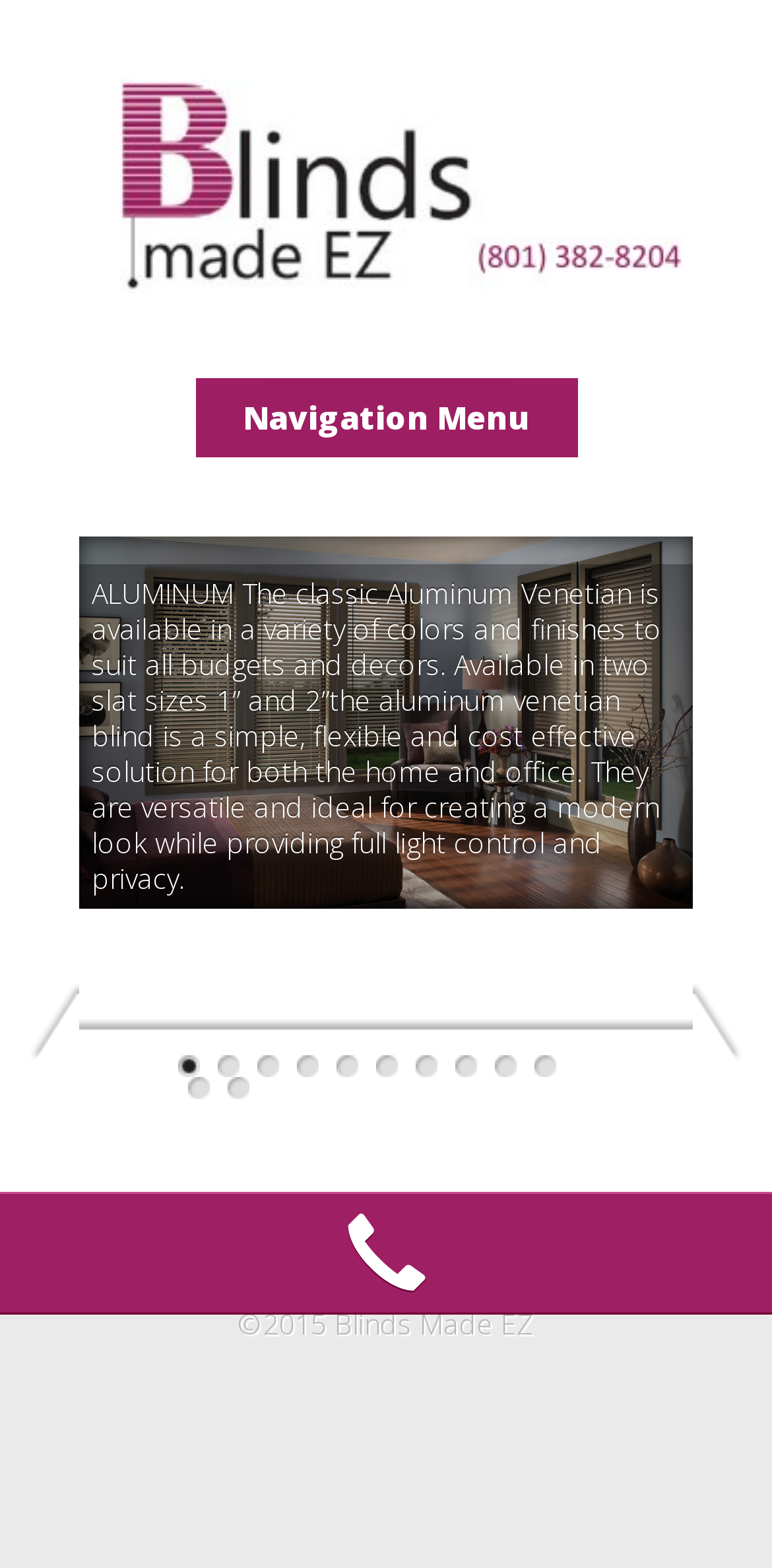Can the Aluminum Venetian blinds be used in offices?
Answer the question with a single word or phrase by looking at the picture.

Yes